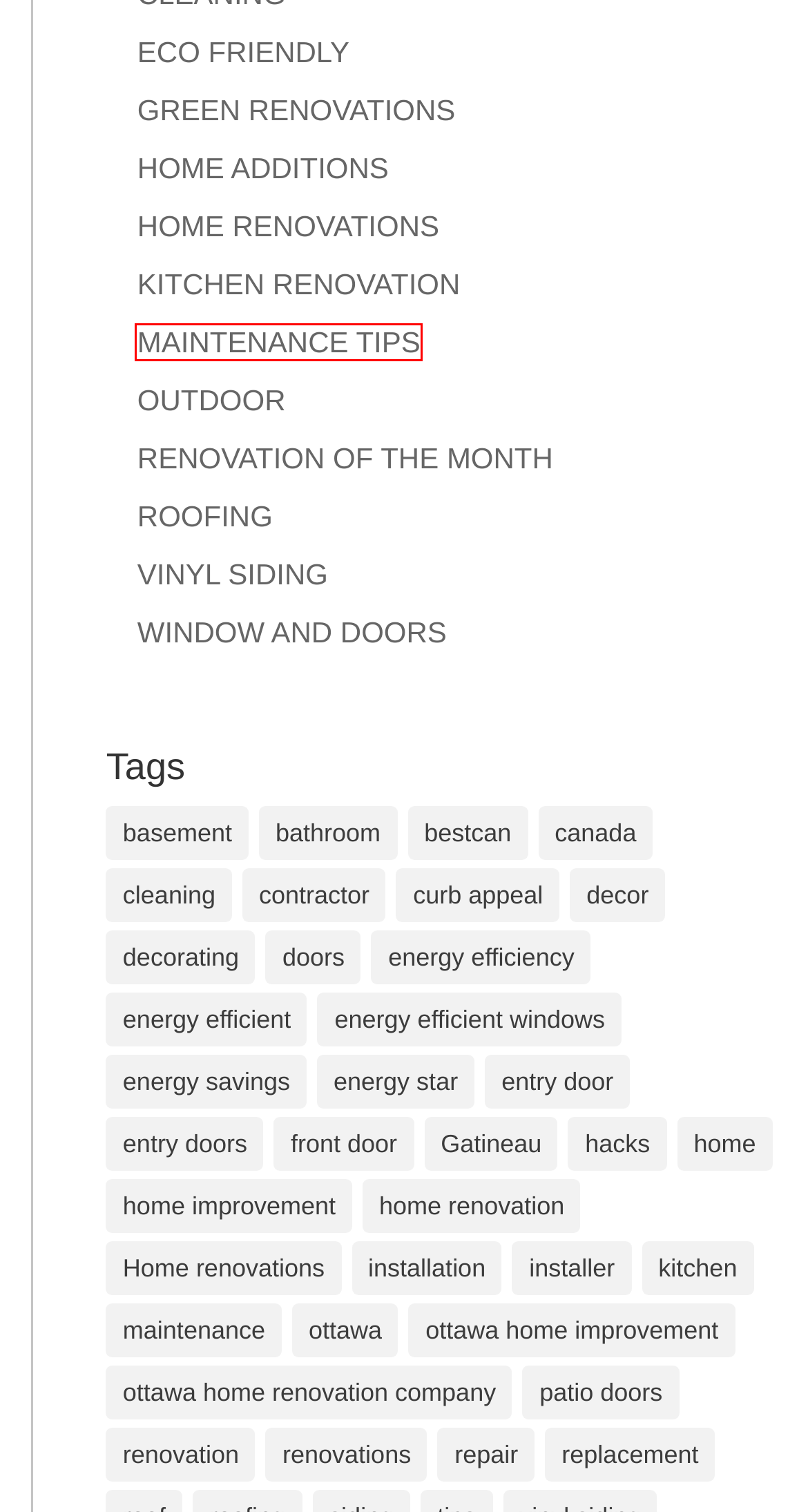You have a screenshot of a webpage with a red bounding box highlighting a UI element. Your task is to select the best webpage description that corresponds to the new webpage after clicking the element. Here are the descriptions:
A. Maintenance Tips Archives - BestCan Windows & Doors - Ottawa Renovations
B. installer Archives - BestCan Windows & Doors - Ottawa Renovations
C. energy efficiency Archives - BestCan Windows & Doors - Ottawa Renovations
D. home improvement Archives - BestCan Windows & Doors - Ottawa Renovations
E. ottawa Archives - BestCan Windows & Doors - Ottawa Renovations
F. energy savings Archives - BestCan Windows & Doors - Ottawa Renovations
G. ottawa home renovation company Archives - BestCan Windows & Doors - Ottawa Renovations
H. front door Archives - BestCan Windows & Doors - Ottawa Renovations

A